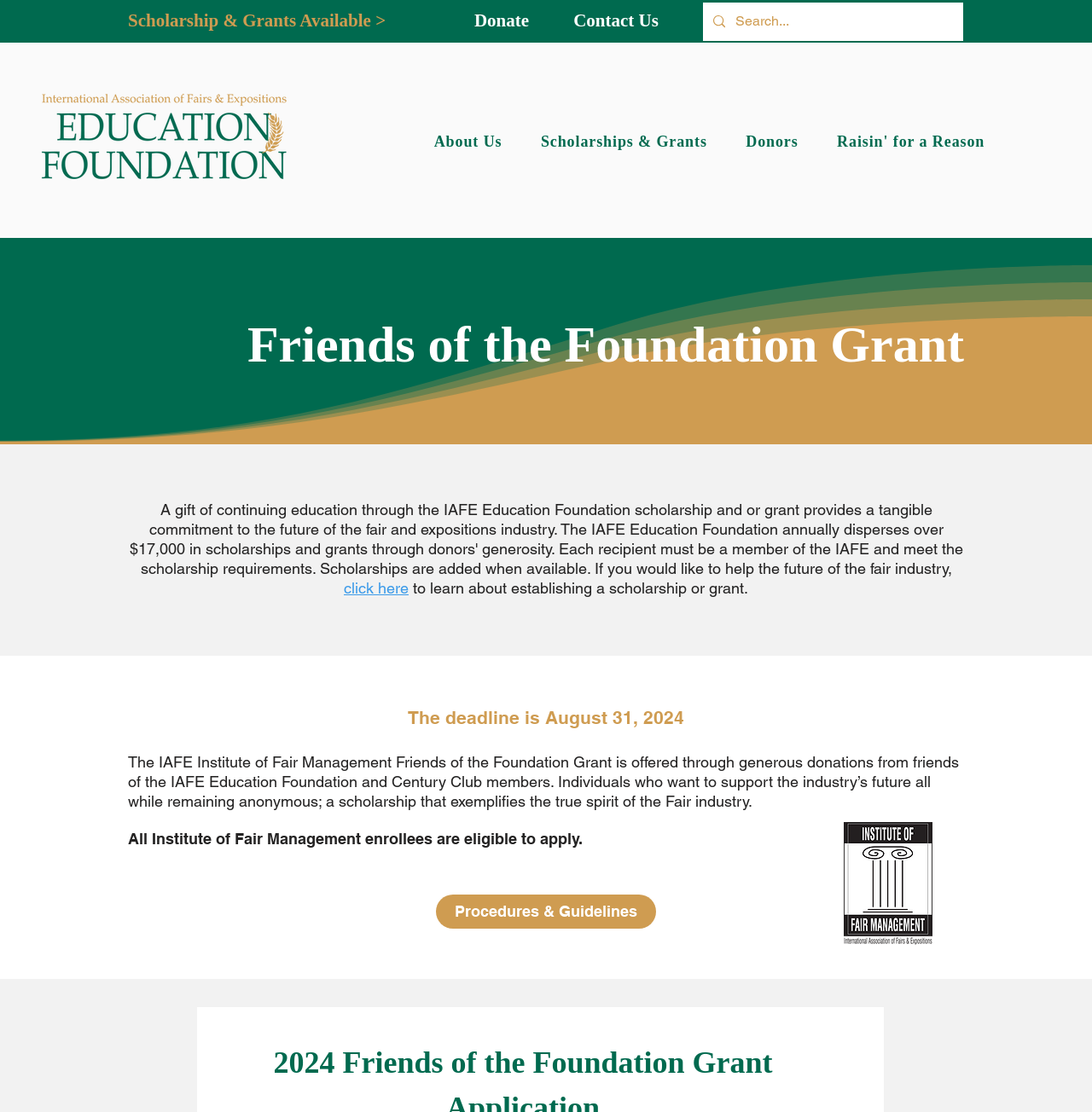Using the description "Scholarship & Grants Available >", predict the bounding box of the relevant HTML element.

[0.117, 0.004, 0.353, 0.035]